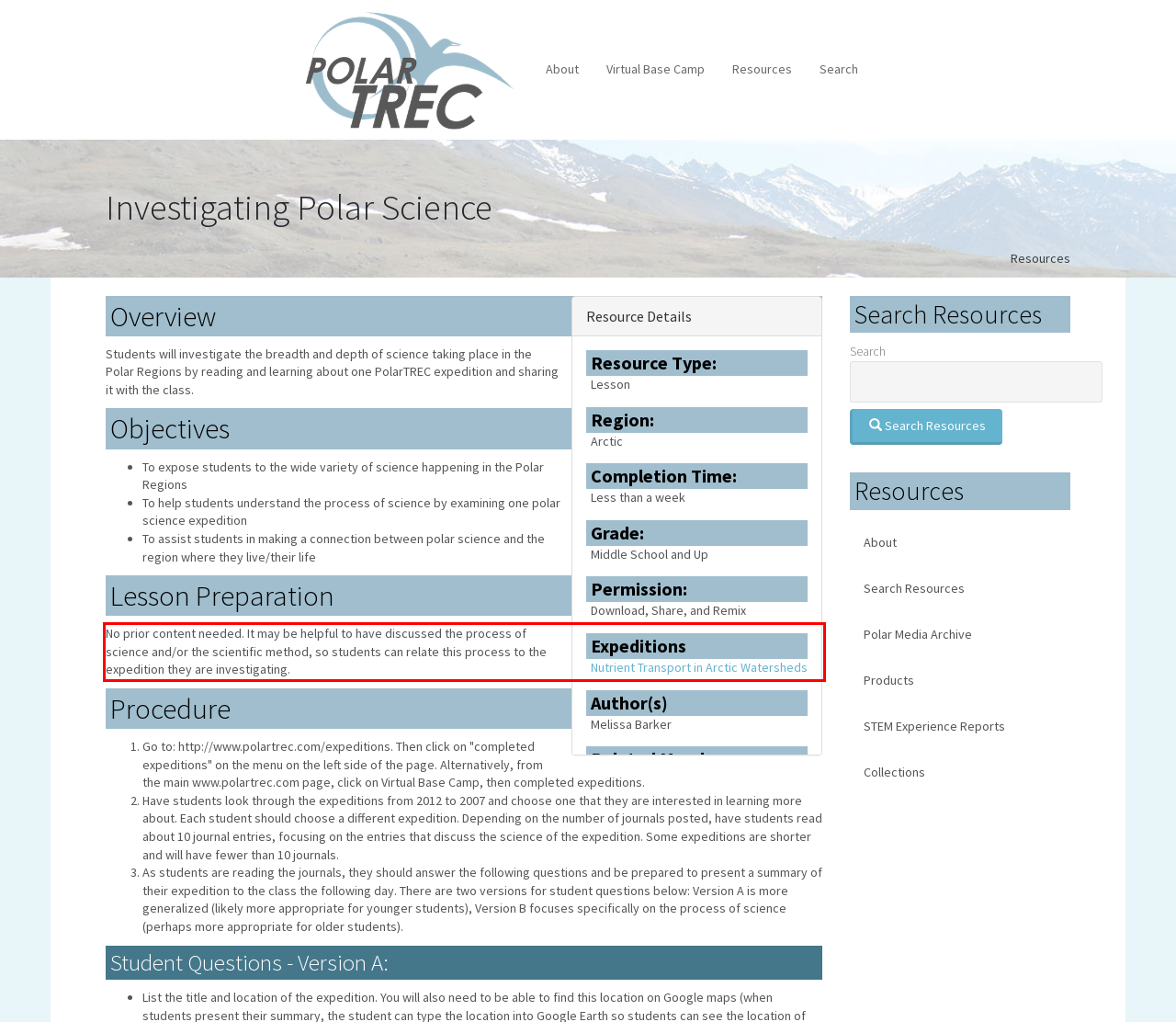You are presented with a webpage screenshot featuring a red bounding box. Perform OCR on the text inside the red bounding box and extract the content.

No prior content needed. It may be helpful to have discussed the process of science and/or the scientific method, so students can relate this process to the expedition they are investigating.